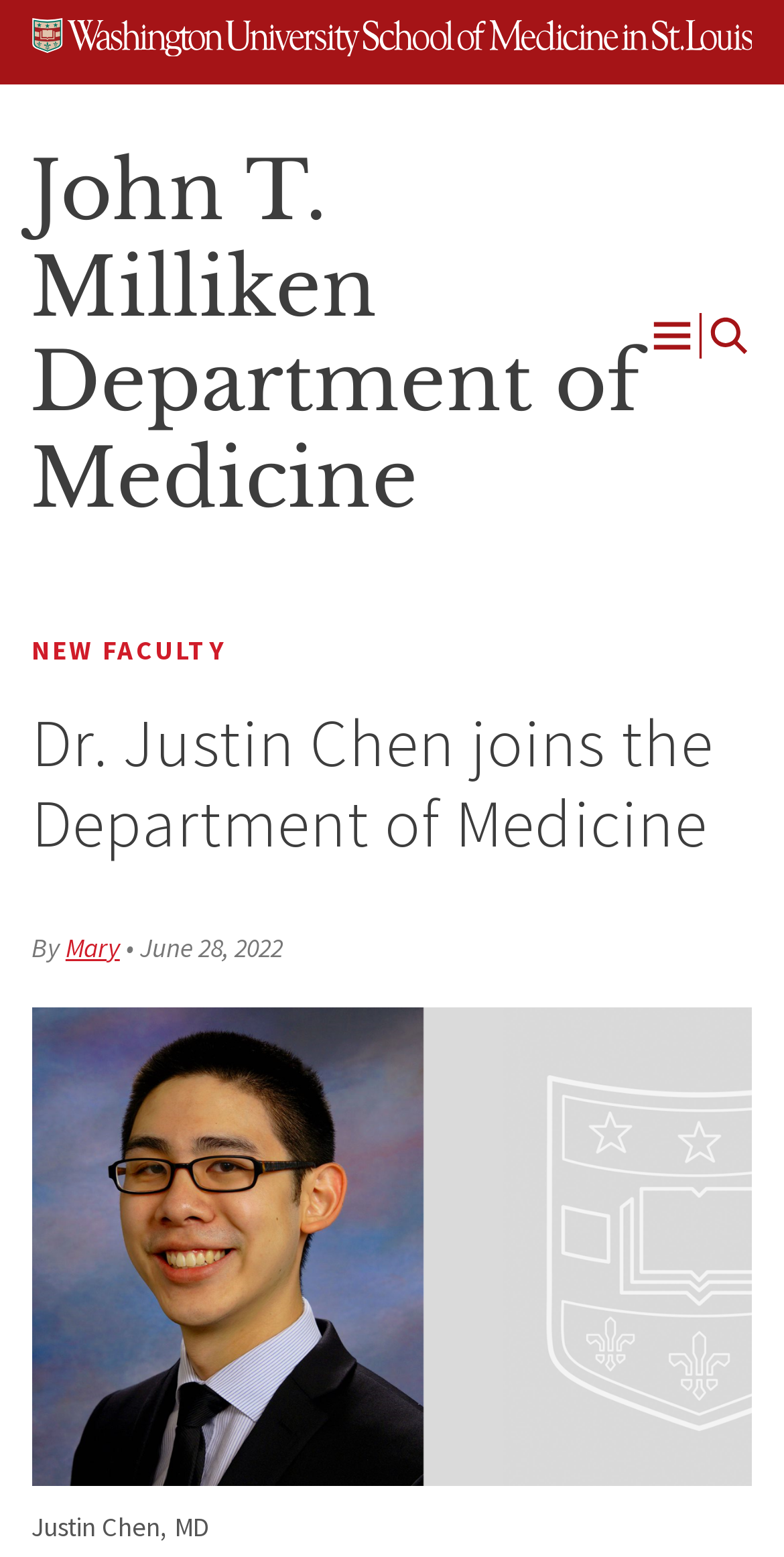Extract the main title from the webpage and generate its text.

Dr. Justin Chen joins the Department of Medicine